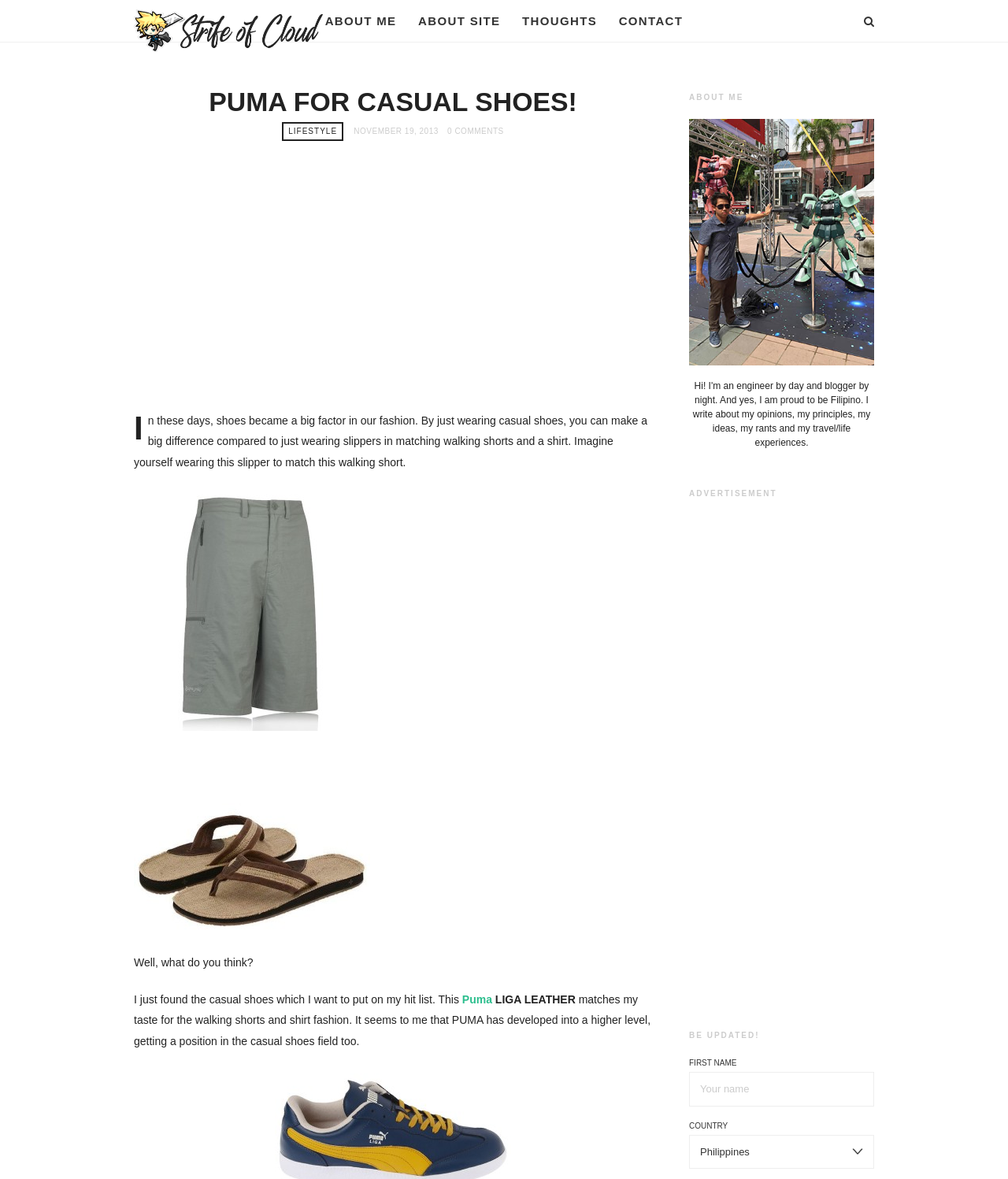What is the brand of shoes the author wants to buy?
Provide an in-depth and detailed answer to the question.

The author mentions that they have found the casual shoes they want to put on their hit list, and the brand is PUMA. Specifically, they mention the LIGA LEATHER model.